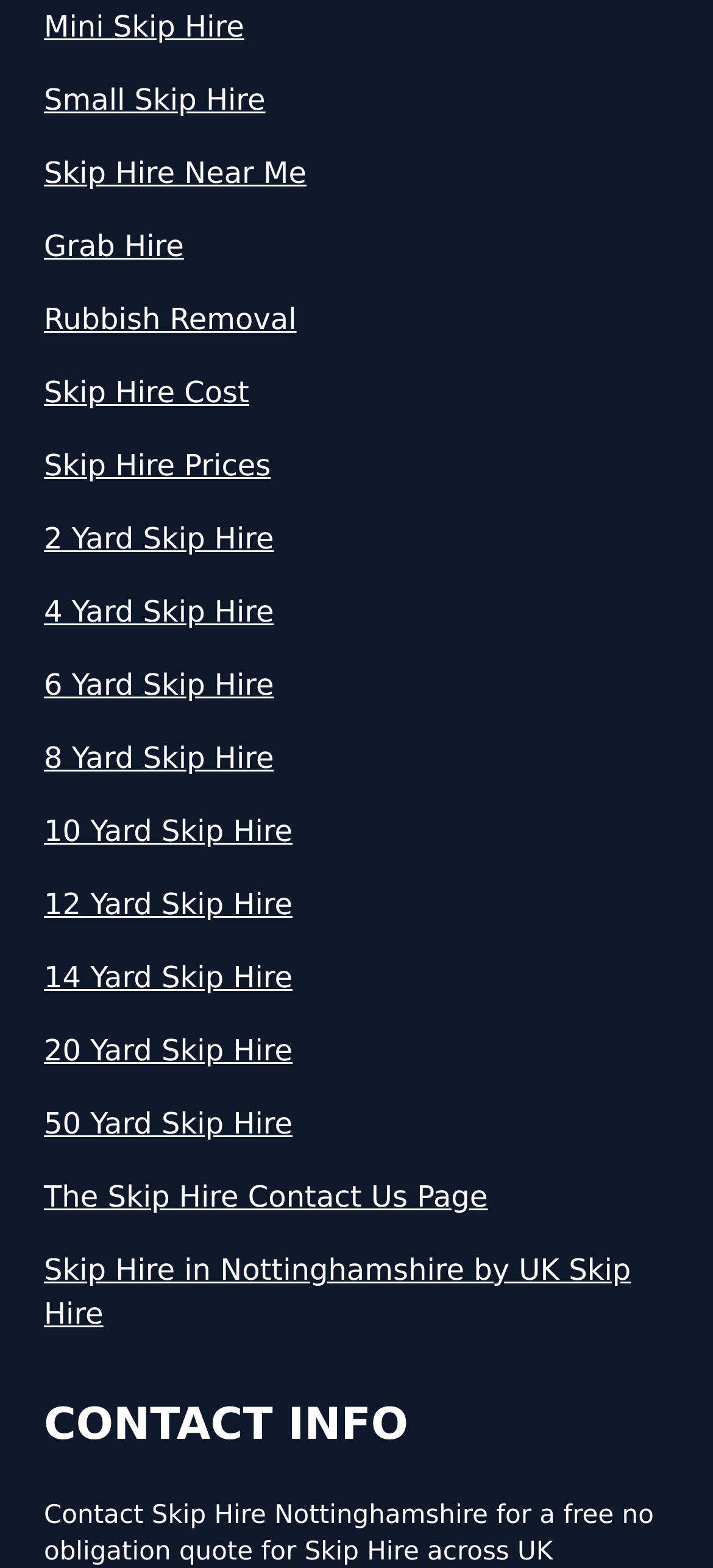How many yard skip hire options are available?
Please answer the question with a detailed and comprehensive explanation.

I counted the number of link elements with text containing 'Yard Skip Hire' and found 9 options, ranging from 2 Yard Skip Hire to 50 Yard Skip Hire.